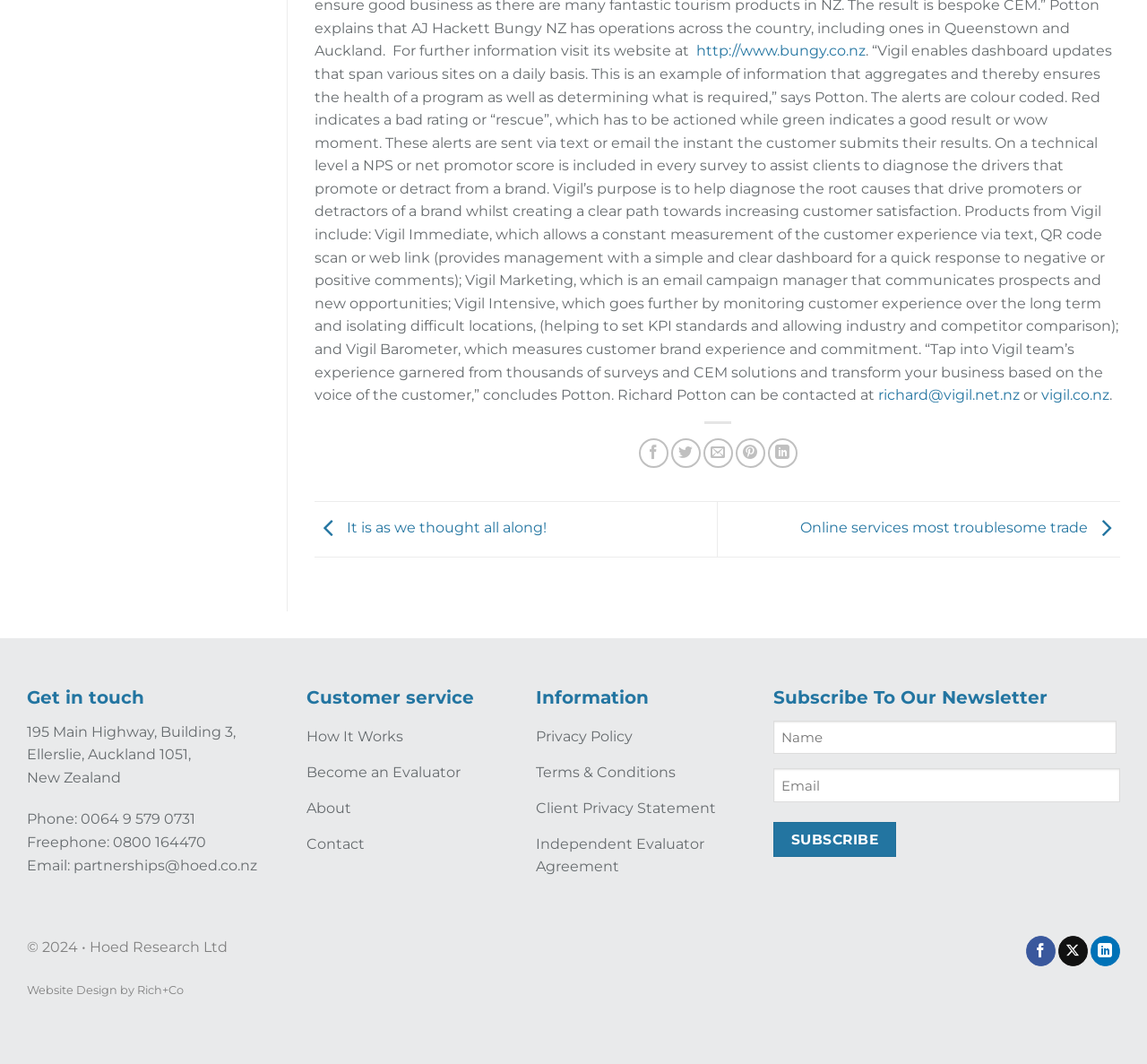Determine the bounding box coordinates of the clickable region to follow the instruction: "Share on Facebook".

[0.557, 0.412, 0.582, 0.44]